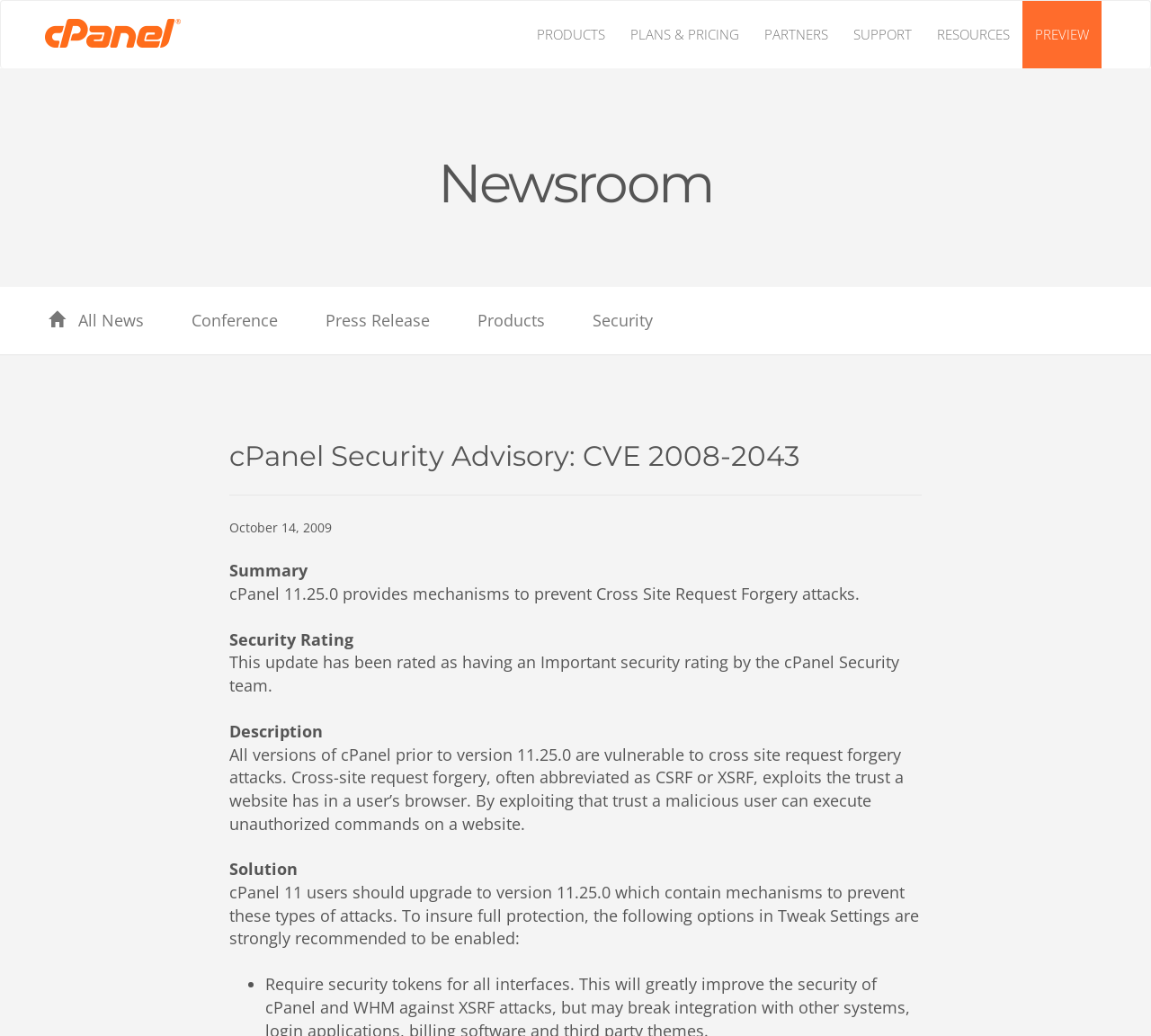What type of attacks are prevented by cPanel 11.25.0?
Please give a detailed and thorough answer to the question, covering all relevant points.

The type of attacks prevented by cPanel 11.25.0 are cross-site request forgery attacks, which are explained in the webpage as 'Cross-site request forgery, often abbreviated as CSRF or XSRF, exploits the trust a website has in a user’s browser.'